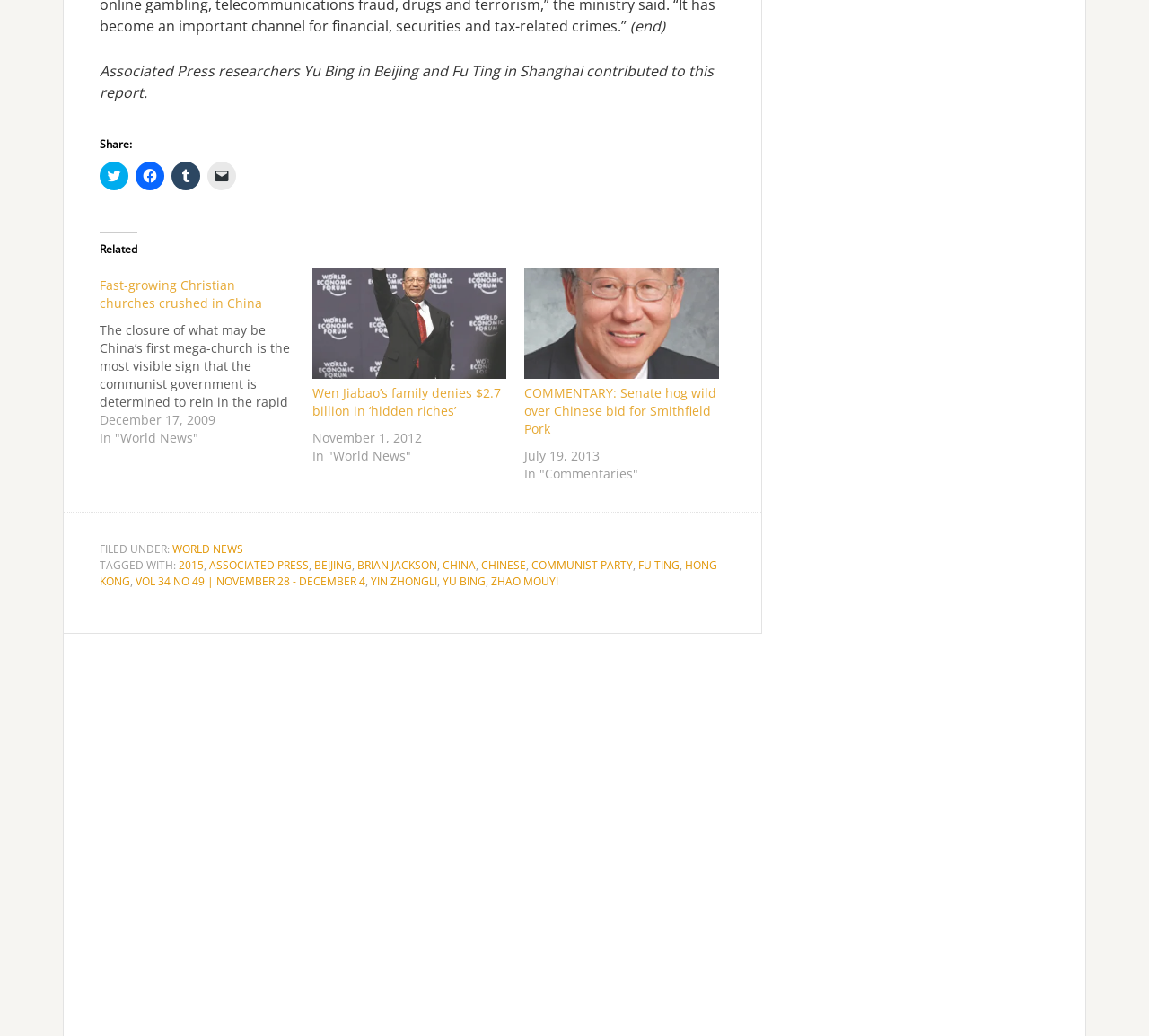What is the name of the Chinese leader mentioned in the article?
Refer to the screenshot and respond with a concise word or phrase.

Wen Jiabao